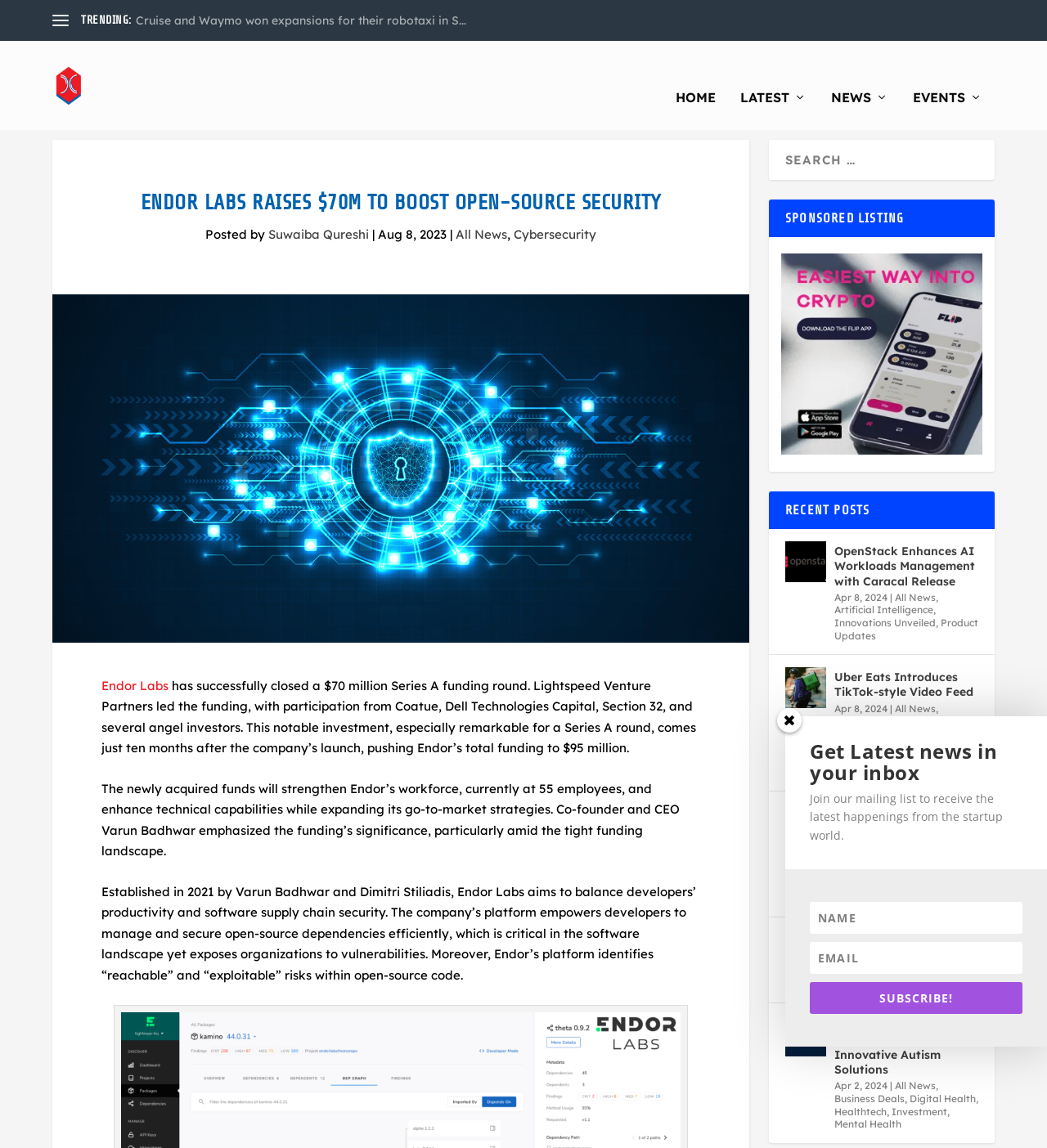Generate a thorough explanation of the webpage's elements.

The webpage is about Endor Labs, a company that provides robust security solutions. At the top, there is a navigation bar with links to "HOME", "LATEST", "NEWS", "EVENTS", and a search bar. Below the navigation bar, there is a heading that reads "ENDOR LABS RAISES $70M TO BOOST OPEN-SOURCE SECURITY". 

To the left of the heading, there is an image related to Endor Labs. Below the heading, there is a paragraph of text that describes the company's recent funding round, led by Lightspeed Venture Partners, and its plans to expand its workforce and technical capabilities. 

Further down, there are three columns of links to recent news articles, each with a title, a brief description, and an image. The articles are about various topics, including cybersecurity, artificial intelligence, and business deals. Each article has a date and categories listed below the title. 

At the bottom of the page, there is a section titled "SPONSORED LISTING" and another section titled "RECENT POSTS", which contains more links to news articles.